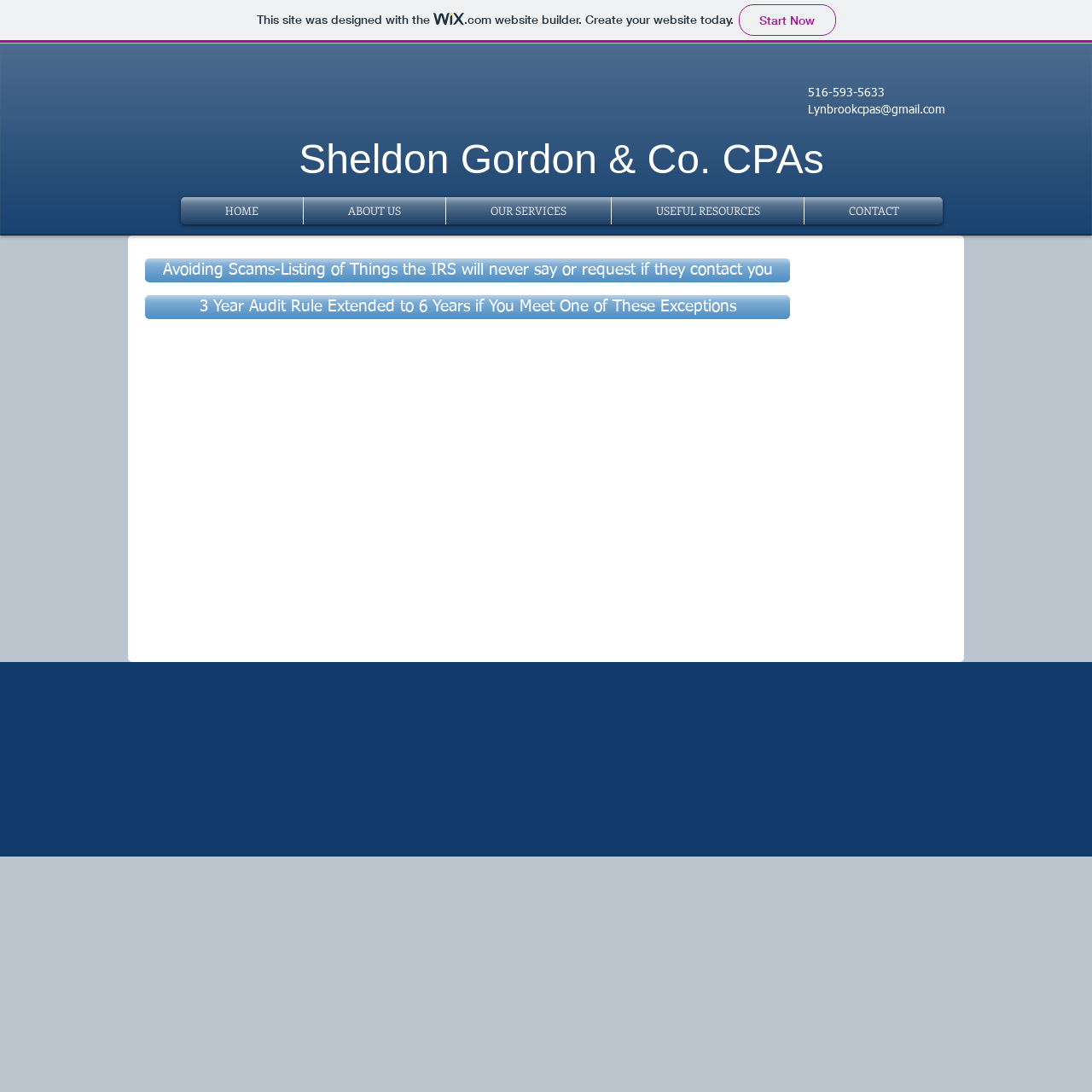What is the email address of Sheldon Gordon & Co. CPAs?
Please provide a comprehensive answer based on the information in the image.

I found the email address by looking at the heading element with the bounding box coordinates [0.74, 0.092, 0.959, 0.108] which contains the email address 'Lynbrookcpas@gmail.com'.